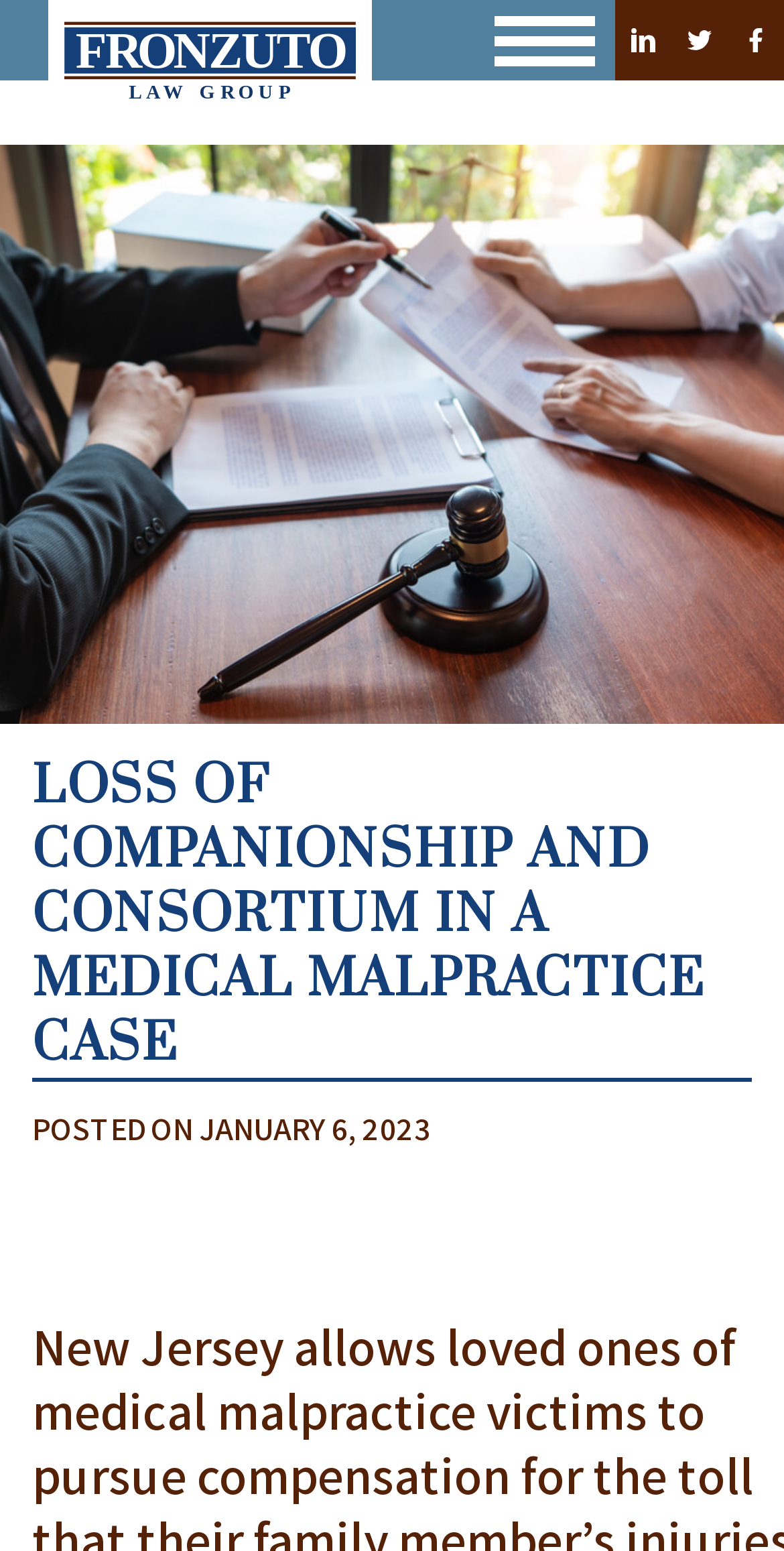How many social media links are at the top of the webpage?
From the image, respond using a single word or phrase.

3